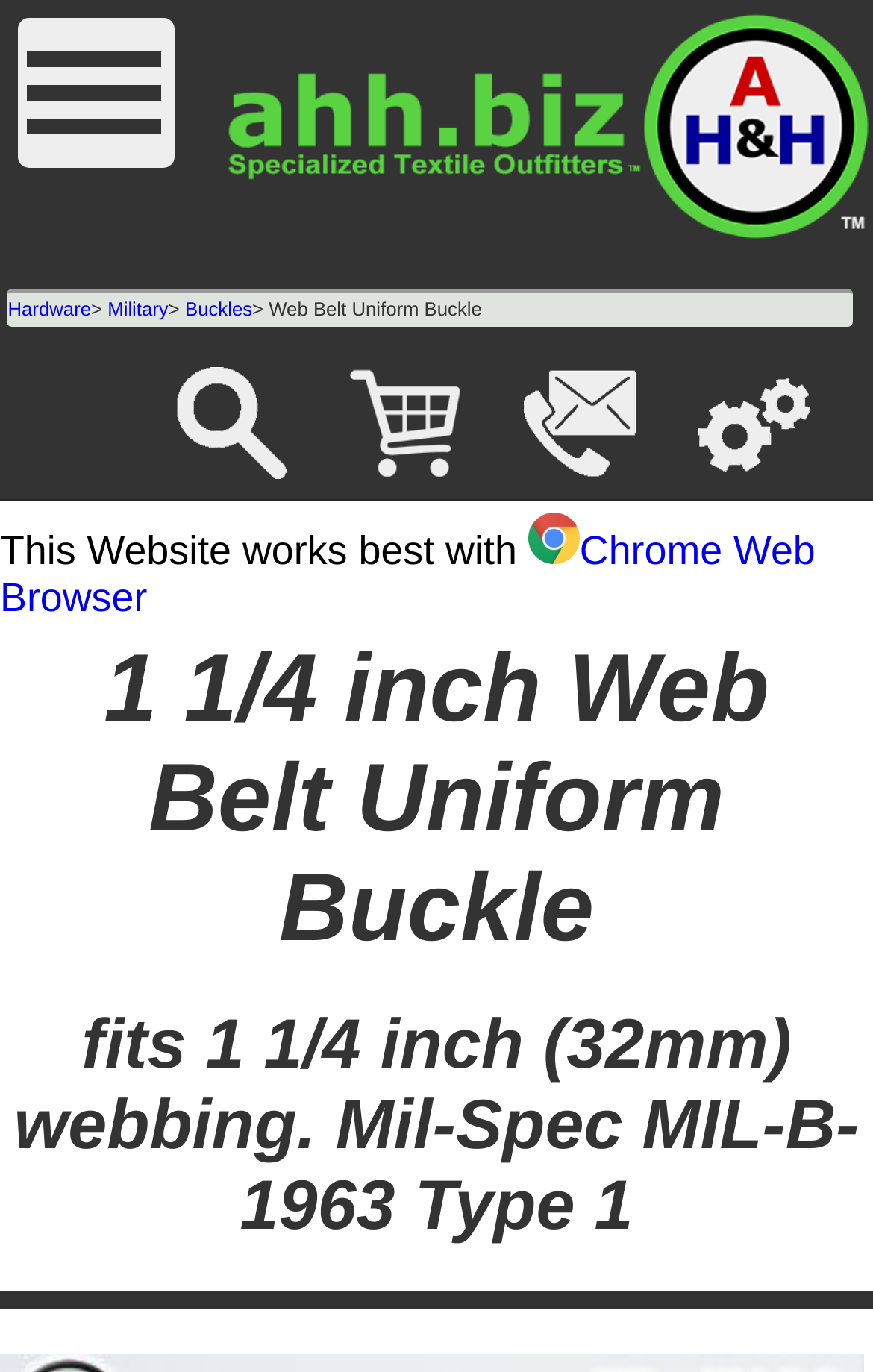What is the size of the webbing that the buckle fits?
Please respond to the question with a detailed and informative answer.

The static text 'fits 1 1/4 inch (32mm) webbing' explicitly states the size of the webbing that the buckle fits.